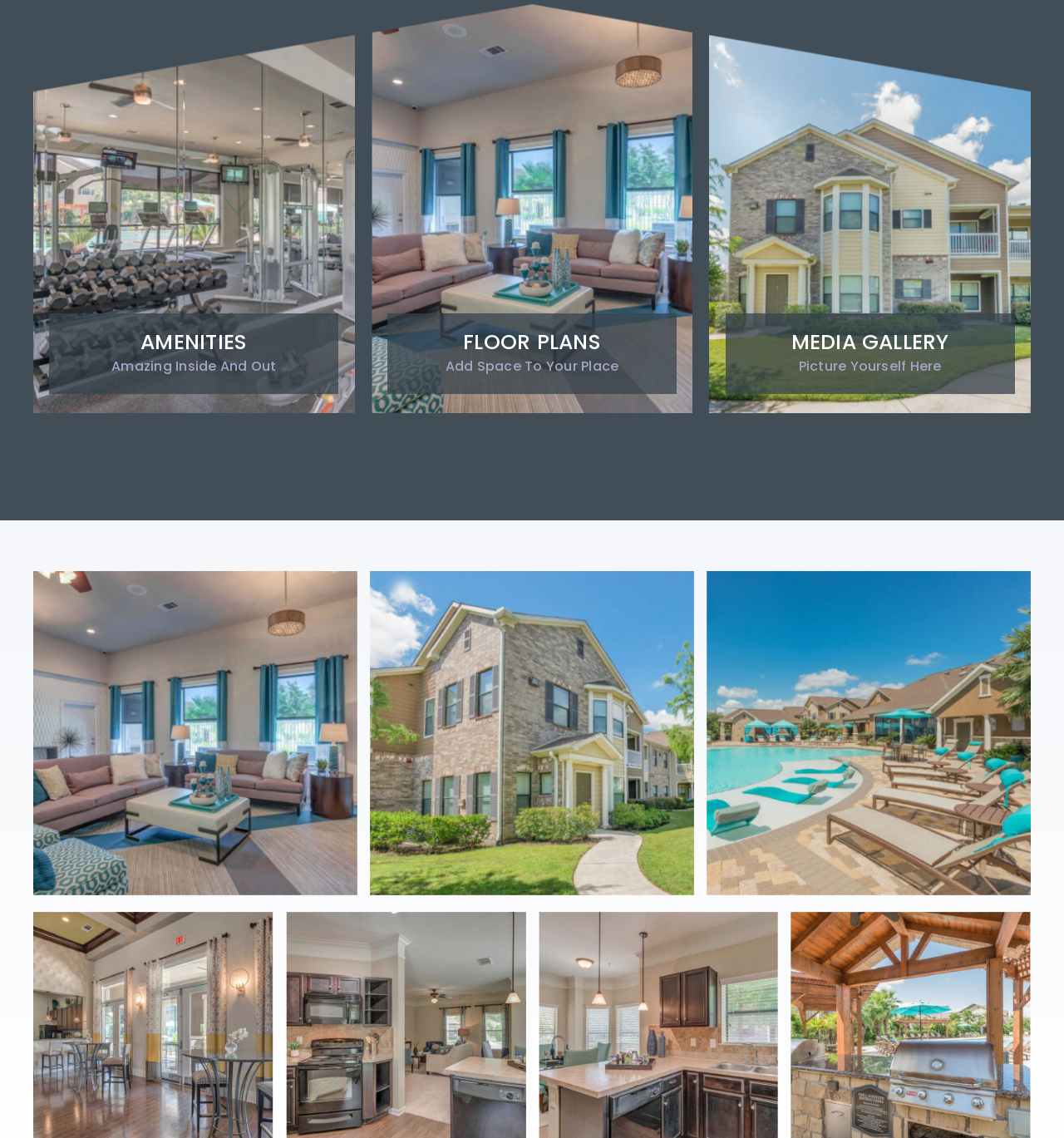Find the bounding box coordinates of the element you need to click on to perform this action: 'open gallery 2'. The coordinates should be represented by four float values between 0 and 1, in the format [left, top, right, bottom].

[0.348, 0.499, 0.652, 0.516]